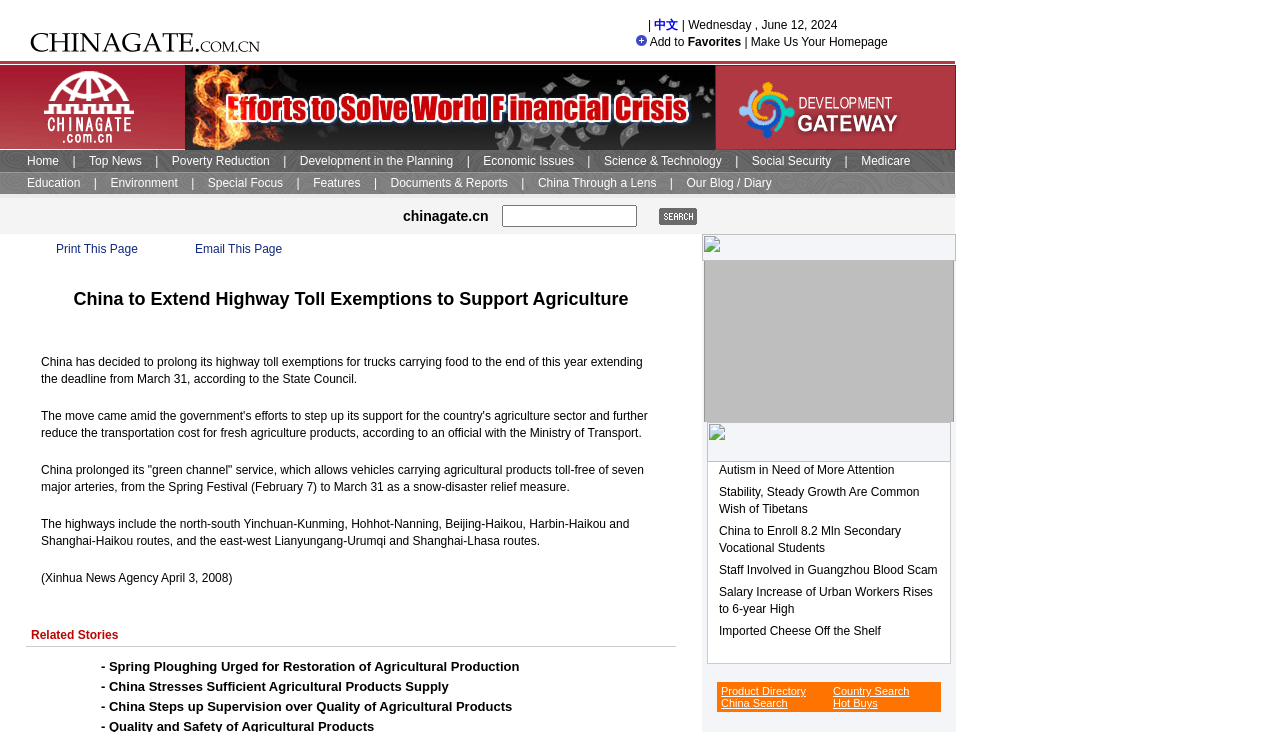What is the purpose of the 'green channel' service?
Look at the image and answer the question using a single word or phrase.

Toll-free for agricultural products